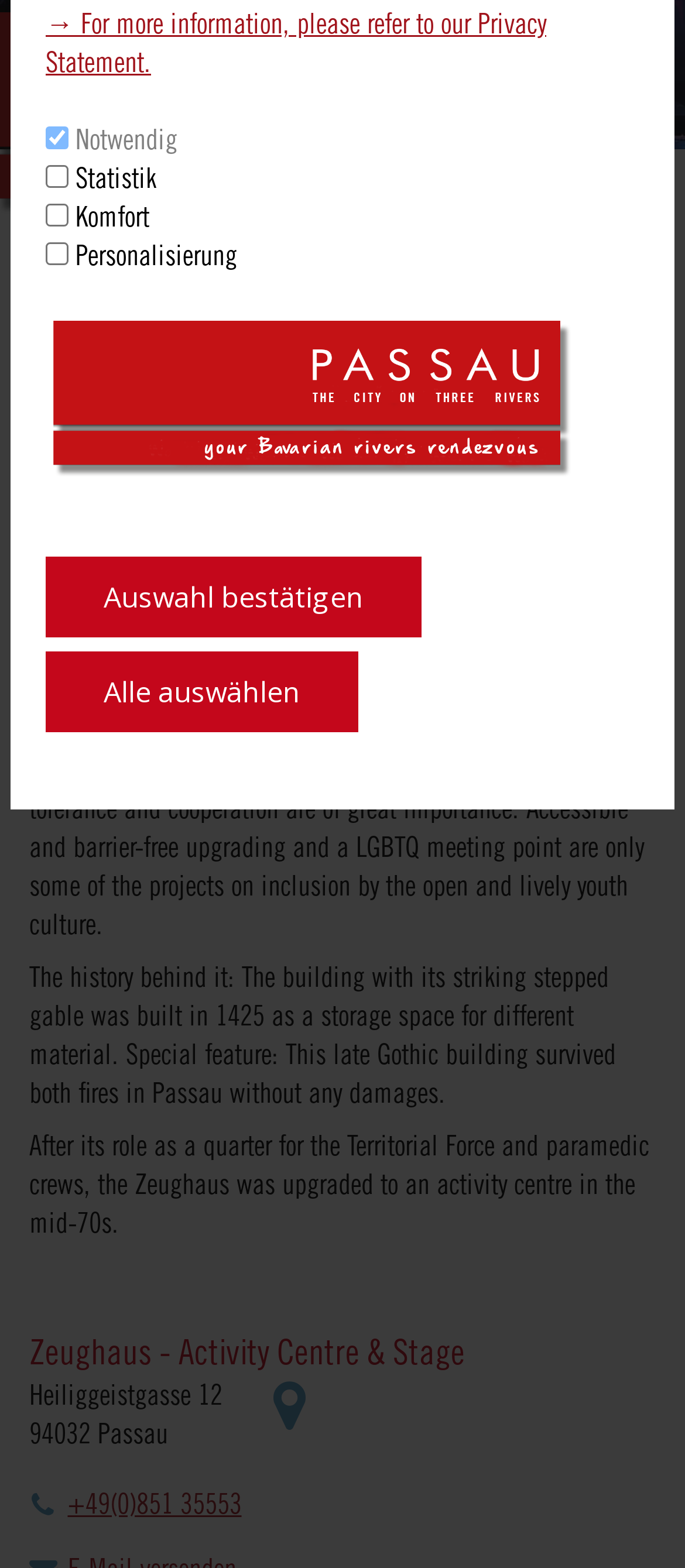Please provide the bounding box coordinate of the region that matches the element description: Adresse in Google Maps anzeigen. Coordinates should be in the format (top-left x, top-left y, bottom-right x, bottom-right y) and all values should be between 0 and 1.

[0.363, 0.876, 0.482, 0.92]